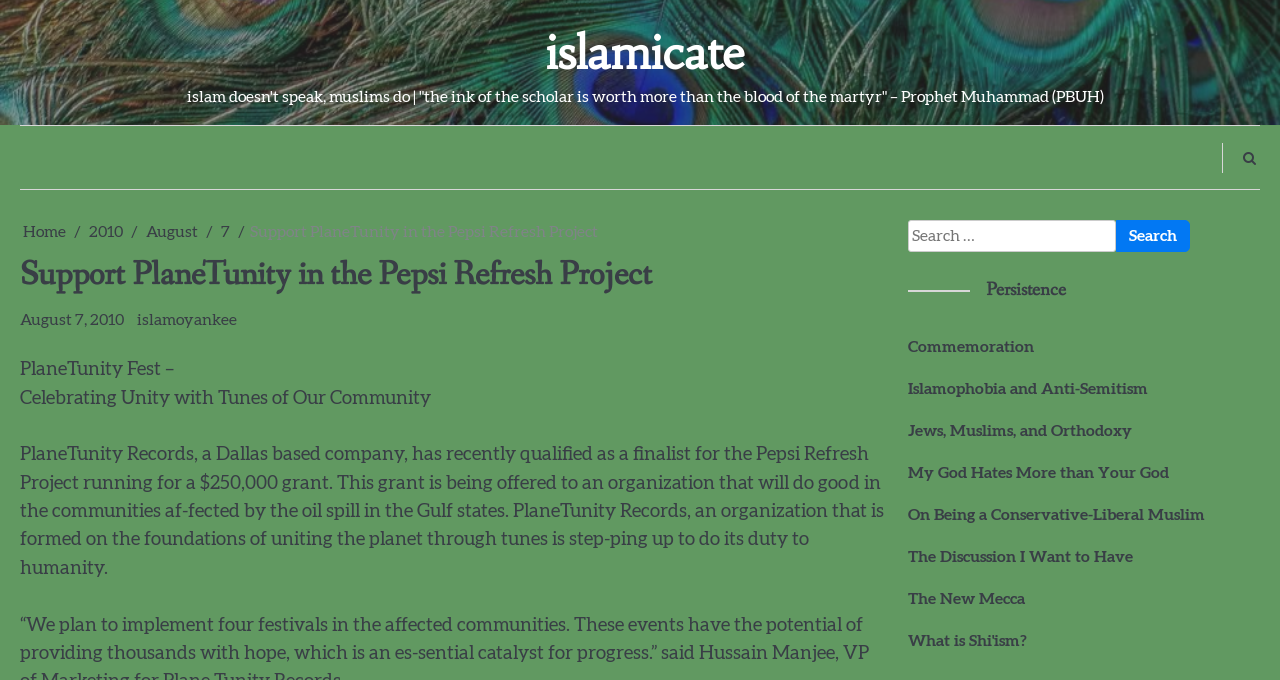Please find the bounding box coordinates in the format (top-left x, top-left y, bottom-right x, bottom-right y) for the given element description. Ensure the coordinates are floating point numbers between 0 and 1. Description: Jews, Muslims, and Orthodoxy

[0.709, 0.622, 0.884, 0.645]